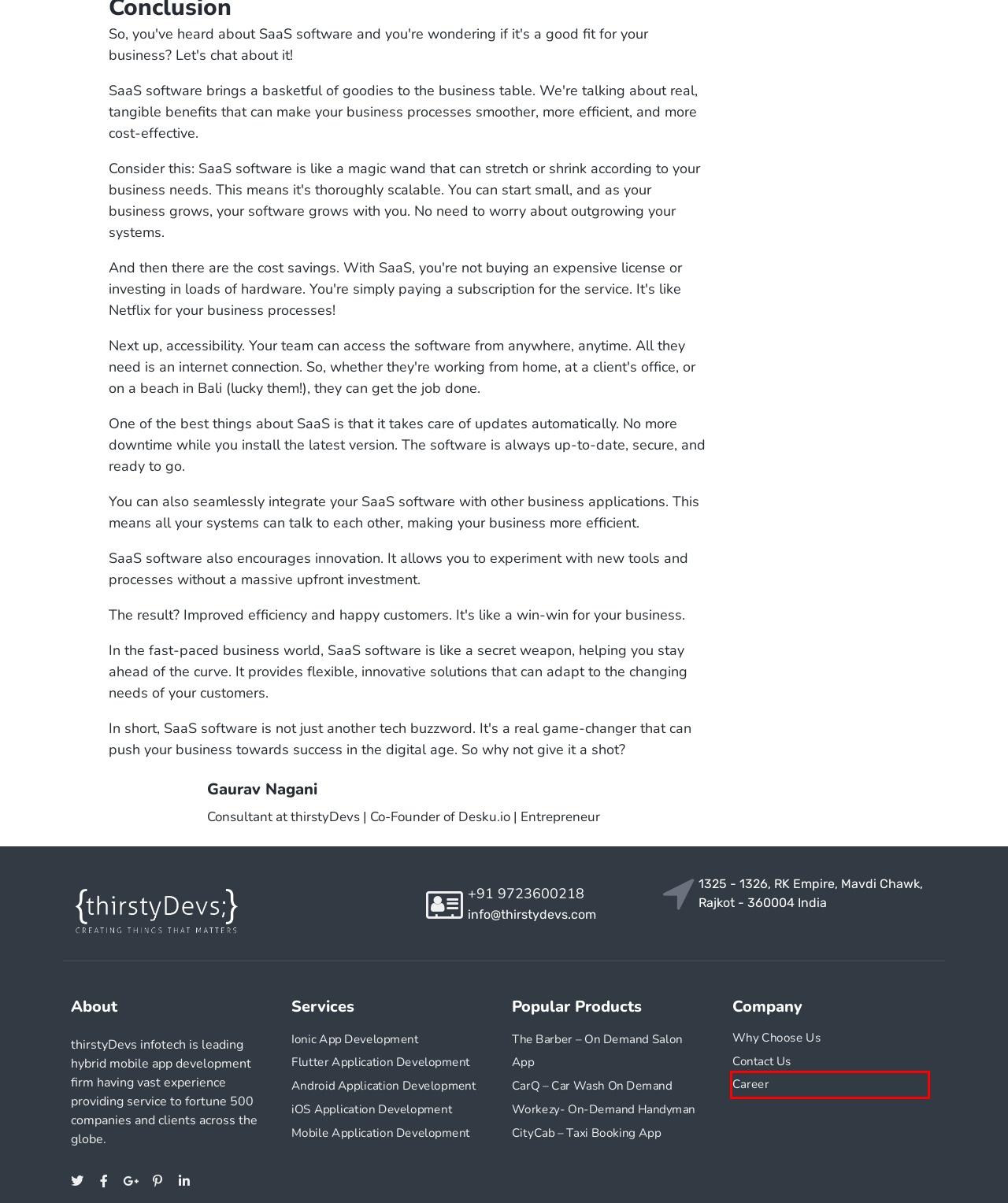Look at the screenshot of a webpage where a red rectangle bounding box is present. Choose the webpage description that best describes the new webpage after clicking the element inside the red bounding box. Here are the candidates:
A. Flutter App Development Company, Hire Flutter Developers | thirstyDevs
B. Career | Join Our Team | thirstyDevs Infotech
C. The Barber – Saloon Software, Spa Software | ThirstyDevs
D. iOS Application Development | thirstyDevs Infotech
E. Mobile Application Development | thirstyDevs Infotech
F. Android Application Development | thirstyDevs Infotech
G. Taxi Booking App, Uber Clone App, Taxi Booking Software | thirstyDevs
H. CarQ - Car Wash App Development

B